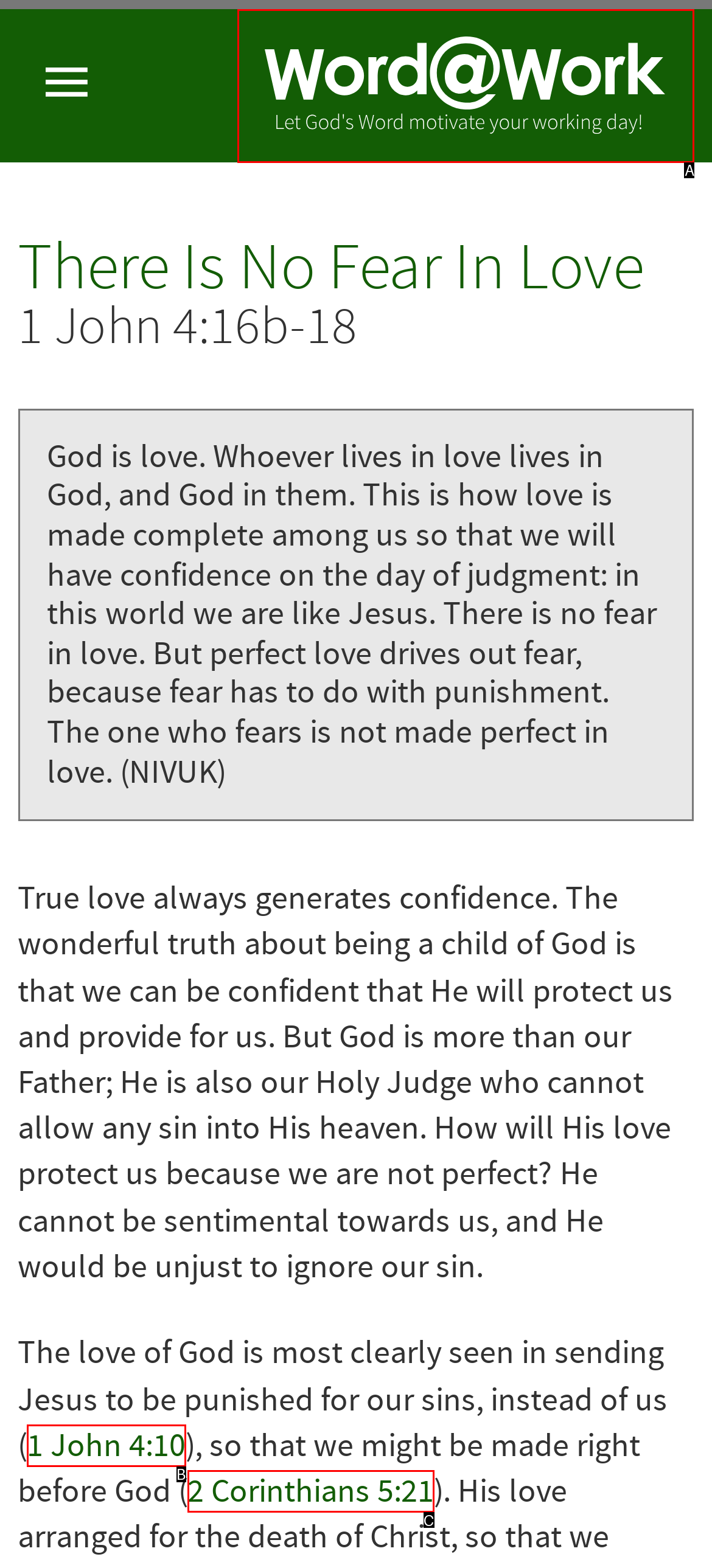From the description: title="Home", identify the option that best matches and reply with the letter of that option directly.

A